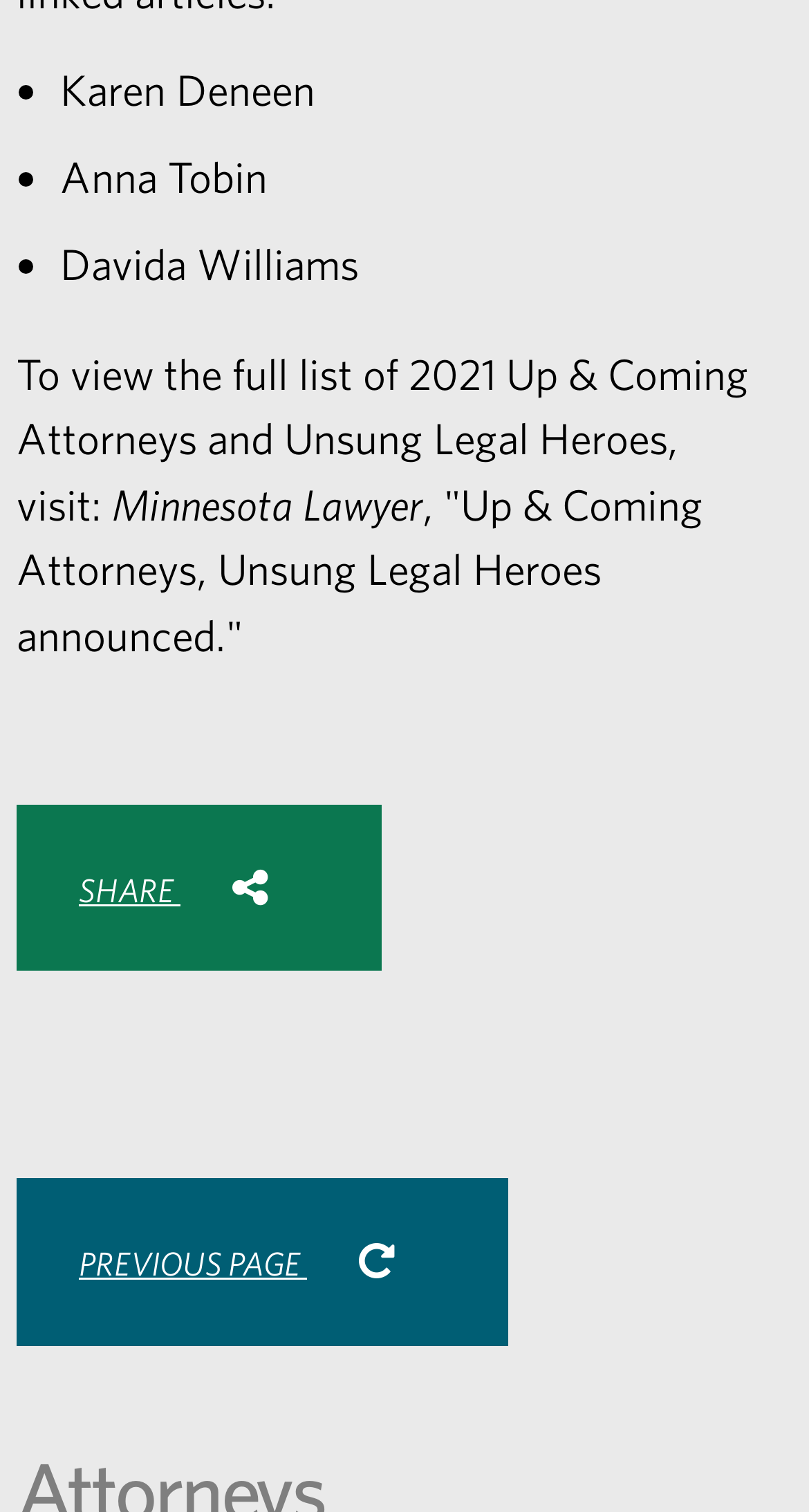Specify the bounding box coordinates for the region that must be clicked to perform the given instruction: "Write a comment".

None